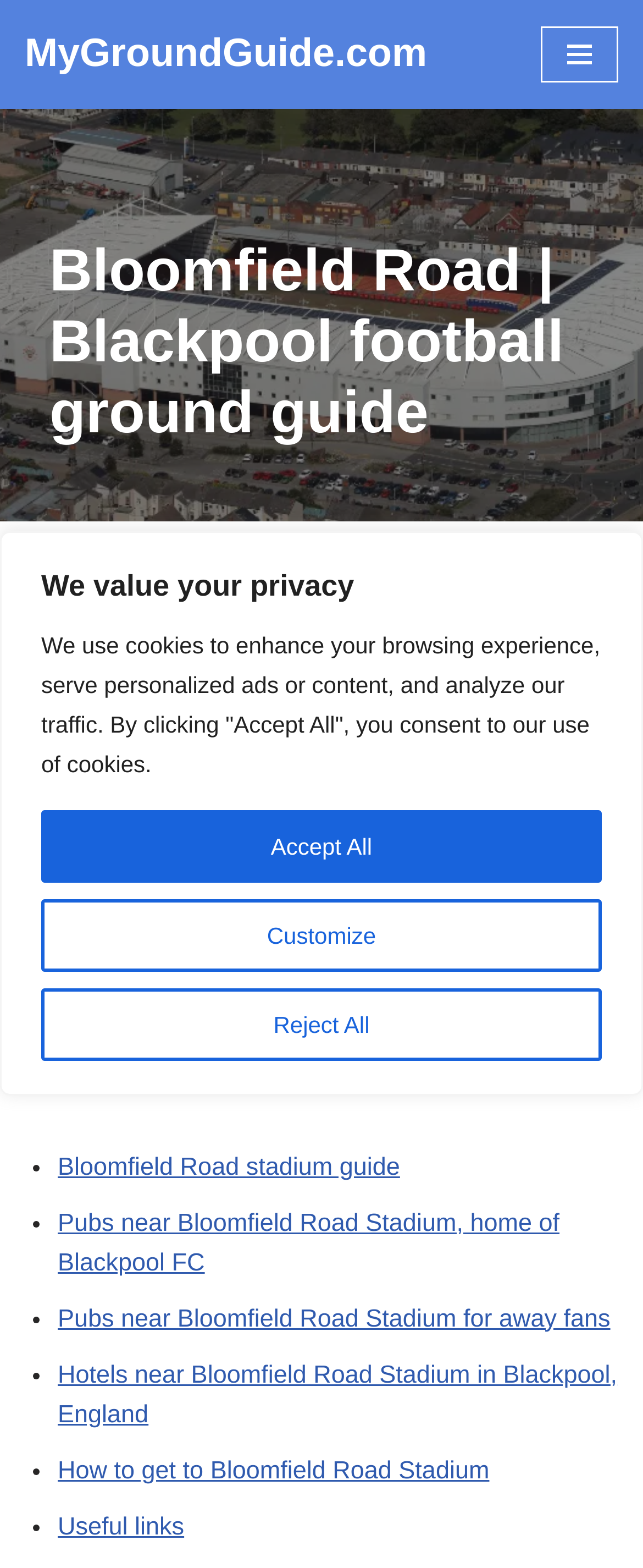Summarize the webpage comprehensively, mentioning all visible components.

This webpage is a guide to Bloomfield Road, the home stadium of Blackpool Football Club. At the top of the page, there is a privacy notice with buttons to customize, reject, or accept cookies. Below this notice, there is a link to skip to the content and a link to the website's homepage, MyGroundGuide.com. 

On the top right, there is a navigation menu button. The main content of the page starts with a heading that reads "Bloomfield Road | Blackpool football ground guide" followed by a subheading "Bloomfield Road stadium guide". 

Below the headings, there is a paragraph of text that provides an introduction to Bloomfield Road, describing it as a football stadium in Blackpool, Lancashire, England, and the home of Blackpool Football Club since 1901. 

Underneath the introductory text, there is a table of contents with links to various sections of the guide, including "Bloomfield Road stadium guide", "Pubs near Bloomfield Road Stadium", "Pubs near Bloomfield Road Stadium for away fans", "Hotels near Bloomfield Road Stadium", "How to get to Bloomfield Road Stadium", and "Useful links".